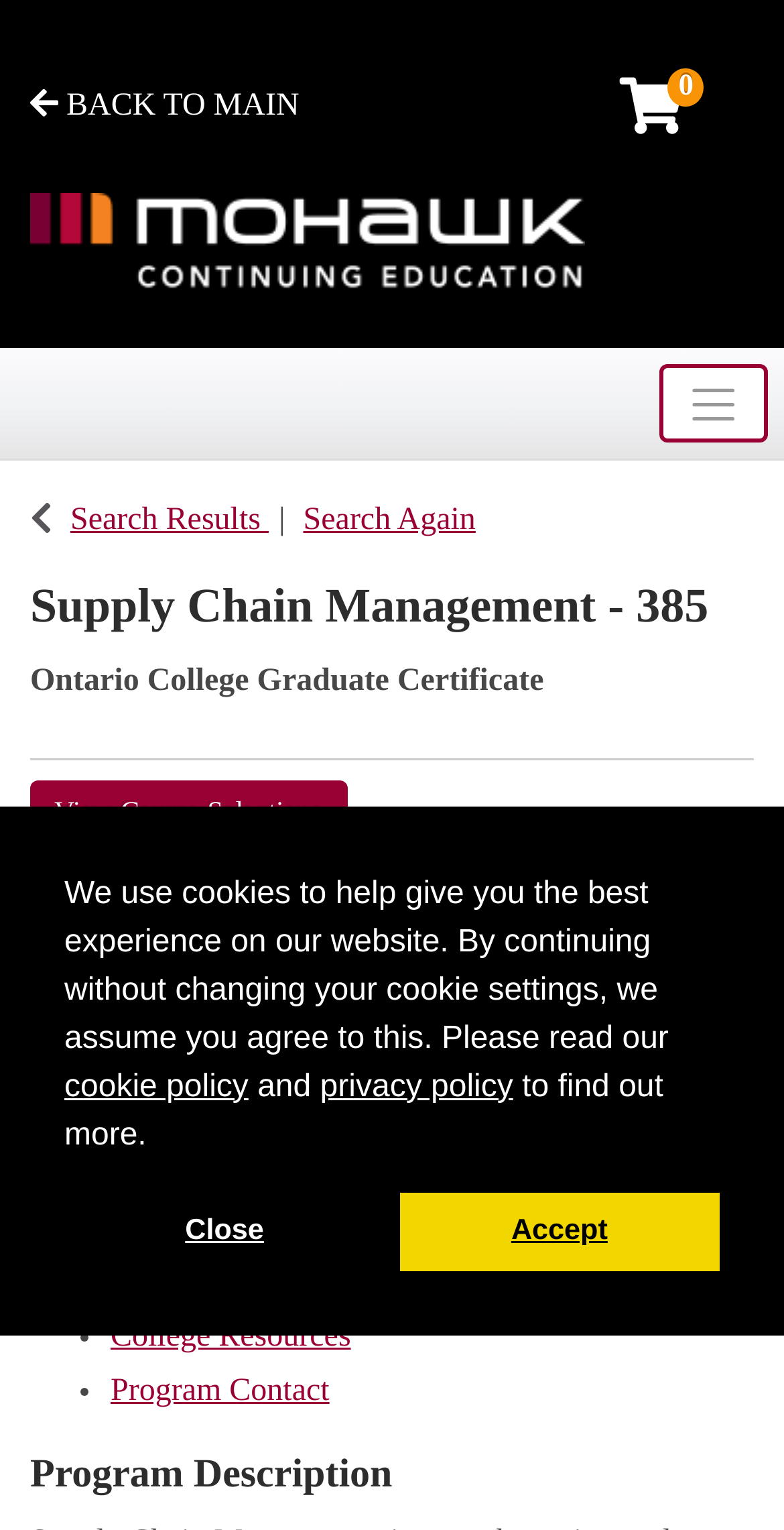Given the element description Accept, specify the bounding box coordinates of the corresponding UI element in the format (top-left x, top-left y, bottom-right x, bottom-right y). All values must be between 0 and 1.

[0.509, 0.779, 0.918, 0.831]